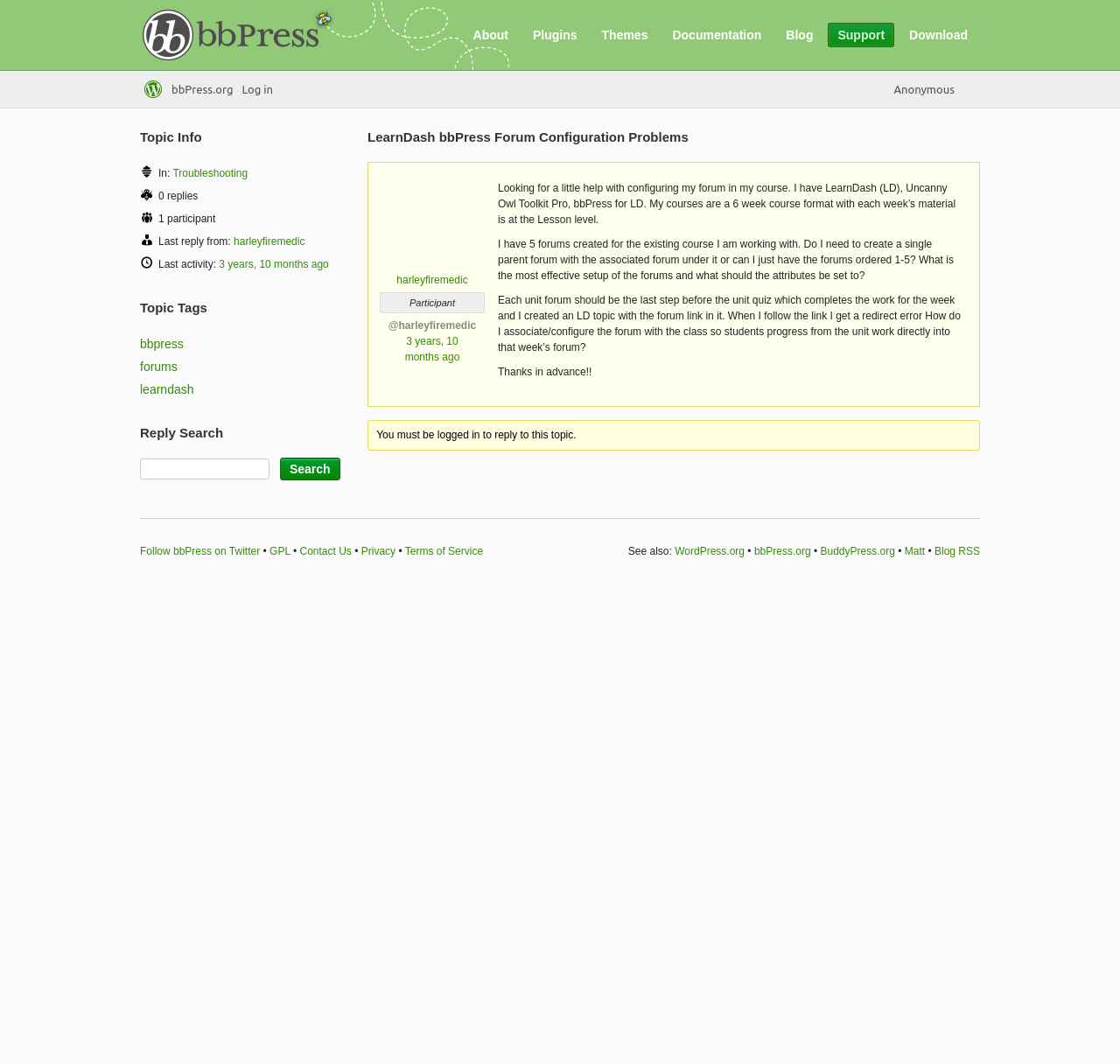Create a detailed narrative of the webpage’s visual and textual elements.

This webpage is a forum discussion page on bbPress.org, focused on a topic titled "LearnDash bbPress Forum Configuration Problems". At the top, there are several links to other sections of the website, including "About", "Plugins", "Themes", "Documentation", "Blog", "Support", and "Download". Below these links, there is a prominent heading with the topic title, followed by a link to the author's profile, "harleyfiremedic", and a label indicating that the author is a participant.

The main content of the page is a series of paragraphs written by the author, describing their issue with configuring a forum in their course using LearnDash, Uncanny Owl Toolkit Pro, and bbPress for LD. The author asks for help with setting up the forums and associating them with the class.

Below the main content, there is a section titled "Topic Info" that displays information about the topic, including the number of replies, participants, and the last reply date. There are also links to the topic tags, including "bbpress", "forums", and "learndash".

On the right side of the page, there is a search bar with a heading "Reply Search" and a button to search for replies. Below the search bar, there are links to other related websites, including WordPress.org, BuddyPress.org, and Matt's blog. There are also links to follow bbPress on Twitter, Blog RSS, and to contact the website administrators.

At the very bottom of the page, there are links to the website's GPL, Contact Us, Privacy, and Terms of Service pages.